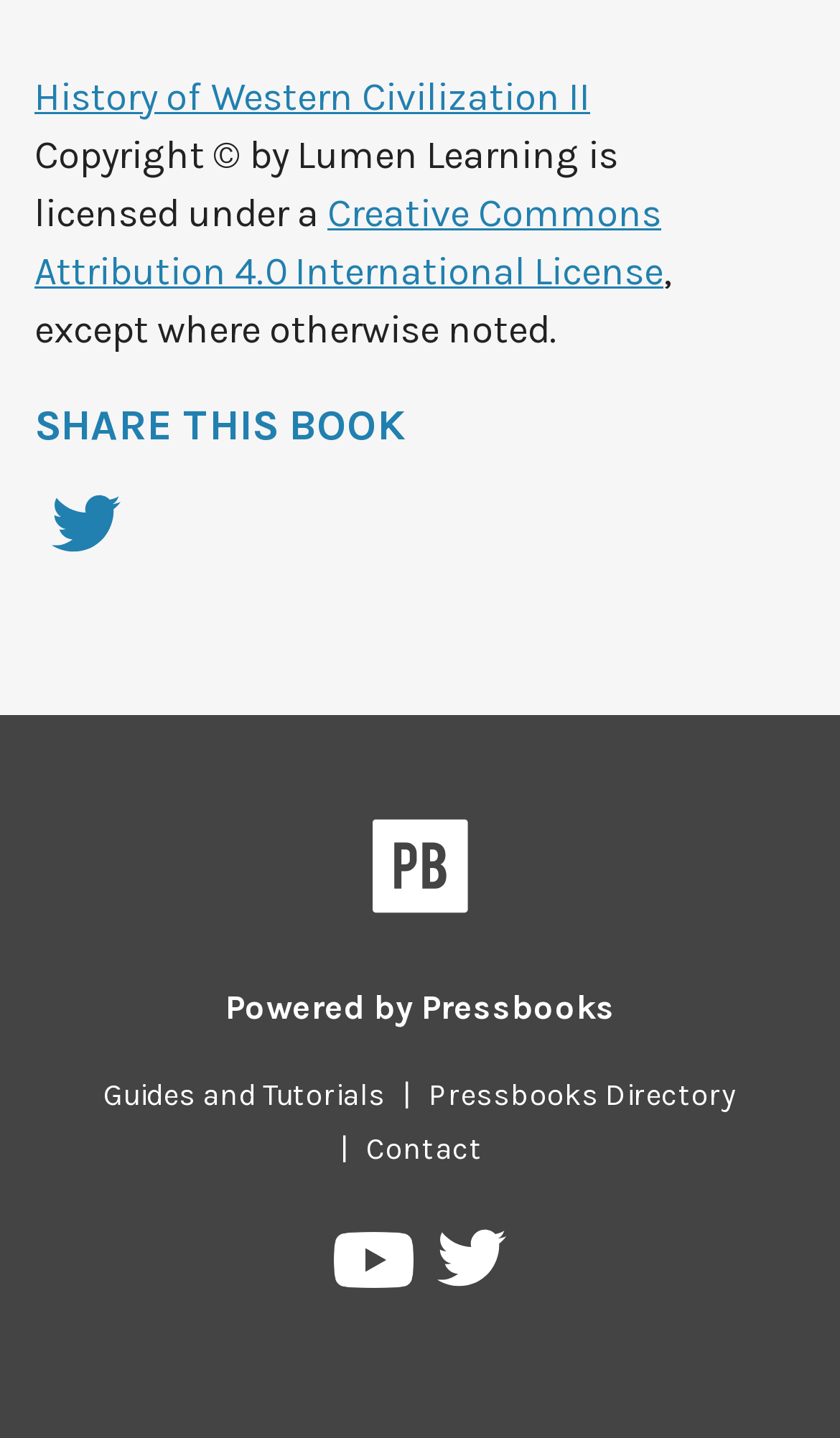Who is the copyright holder?
Please give a well-detailed answer to the question.

The copyright holder can be found in the static text element with the text 'Lumen Learning' which is located next to the copyright symbol at the top of the webpage.